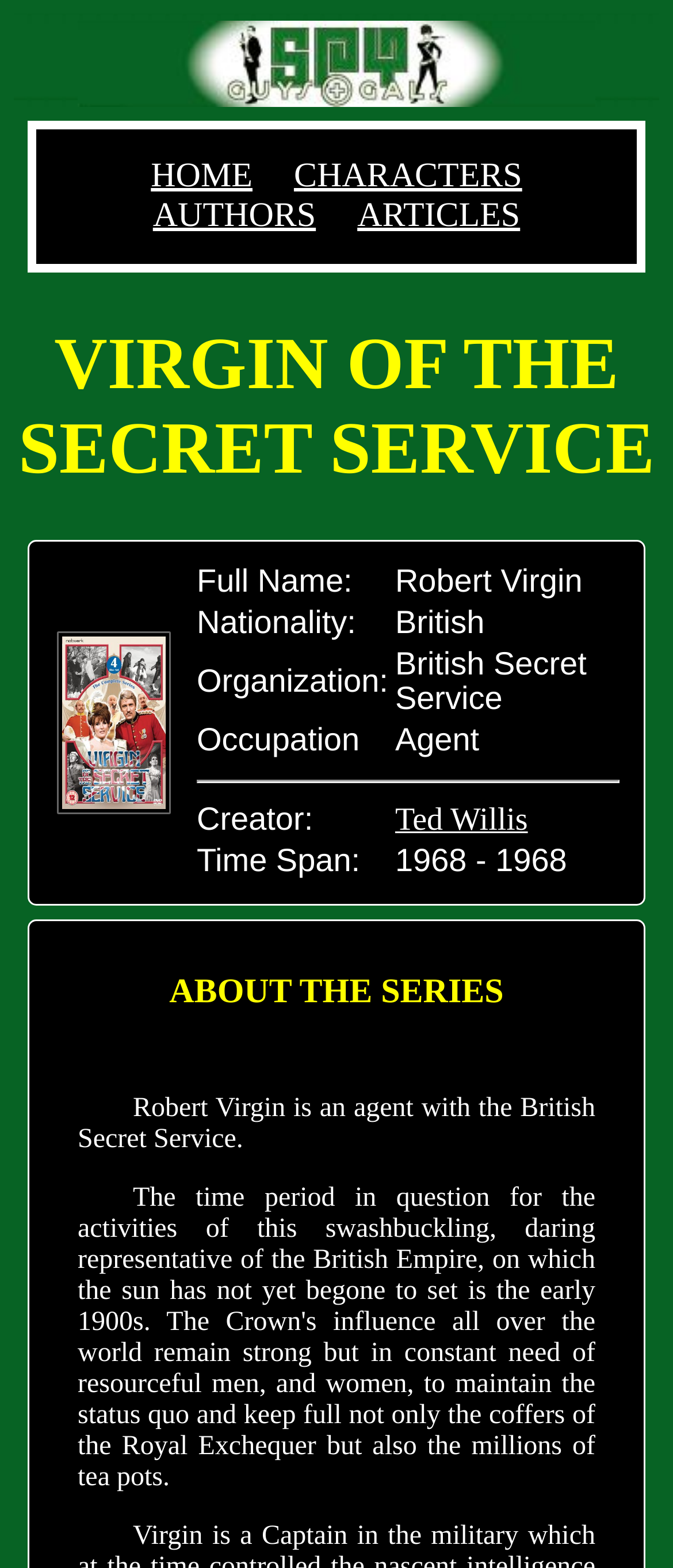What is the time span of Robert Virgin's activity?
Look at the image and construct a detailed response to the question.

By analyzing the table layout, we can find a section related to Robert Virgin's information. Within this section, there is a row labeled 'Time Span' with a corresponding value of '1968 - 1968'. Hence, we can determine that Robert Virgin was active during the time span of 1968 - 1968.